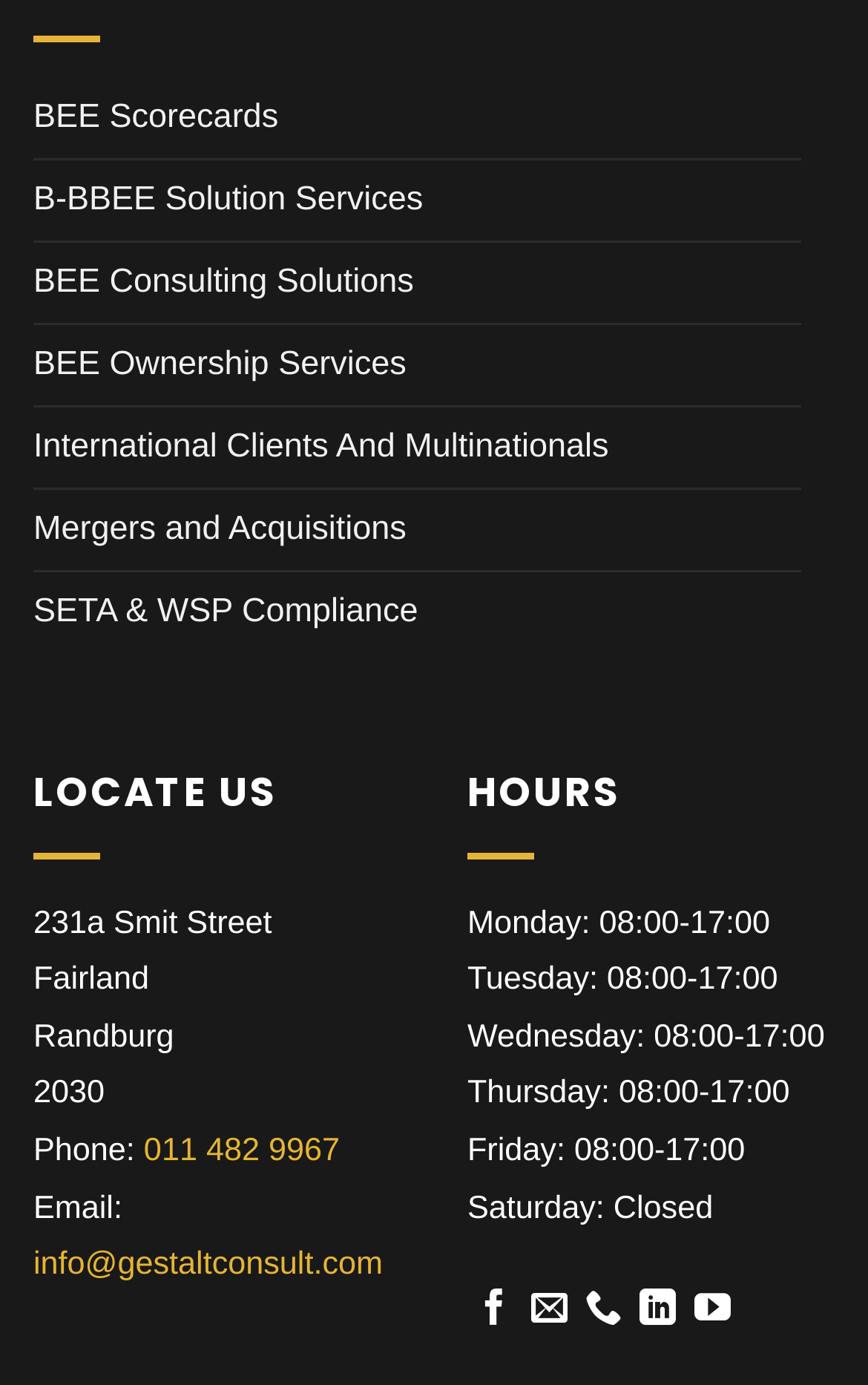Determine the bounding box coordinates for the area that needs to be clicked to fulfill this task: "Follow on Facebook". The coordinates must be given as four float numbers between 0 and 1, i.e., [left, top, right, bottom].

[0.549, 0.933, 0.591, 0.962]